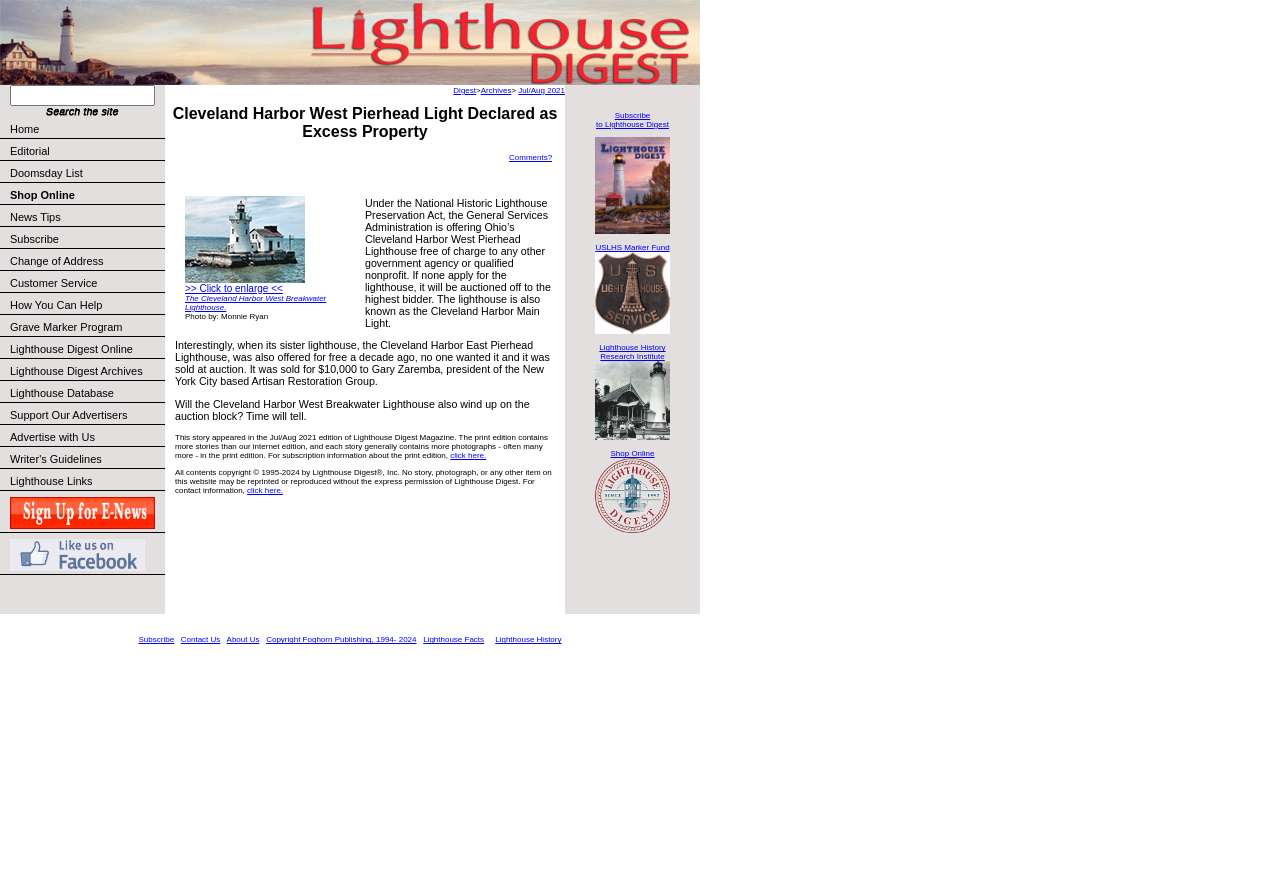What is the name of the magazine mentioned on this webpage?
Answer the question in a detailed and comprehensive manner.

I found the name 'Lighthouse Digest' mentioned multiple times on the webpage, including in the text 'This story appeared in the Jul/Aug 2021 edition of Lighthouse Digest Magazine'.